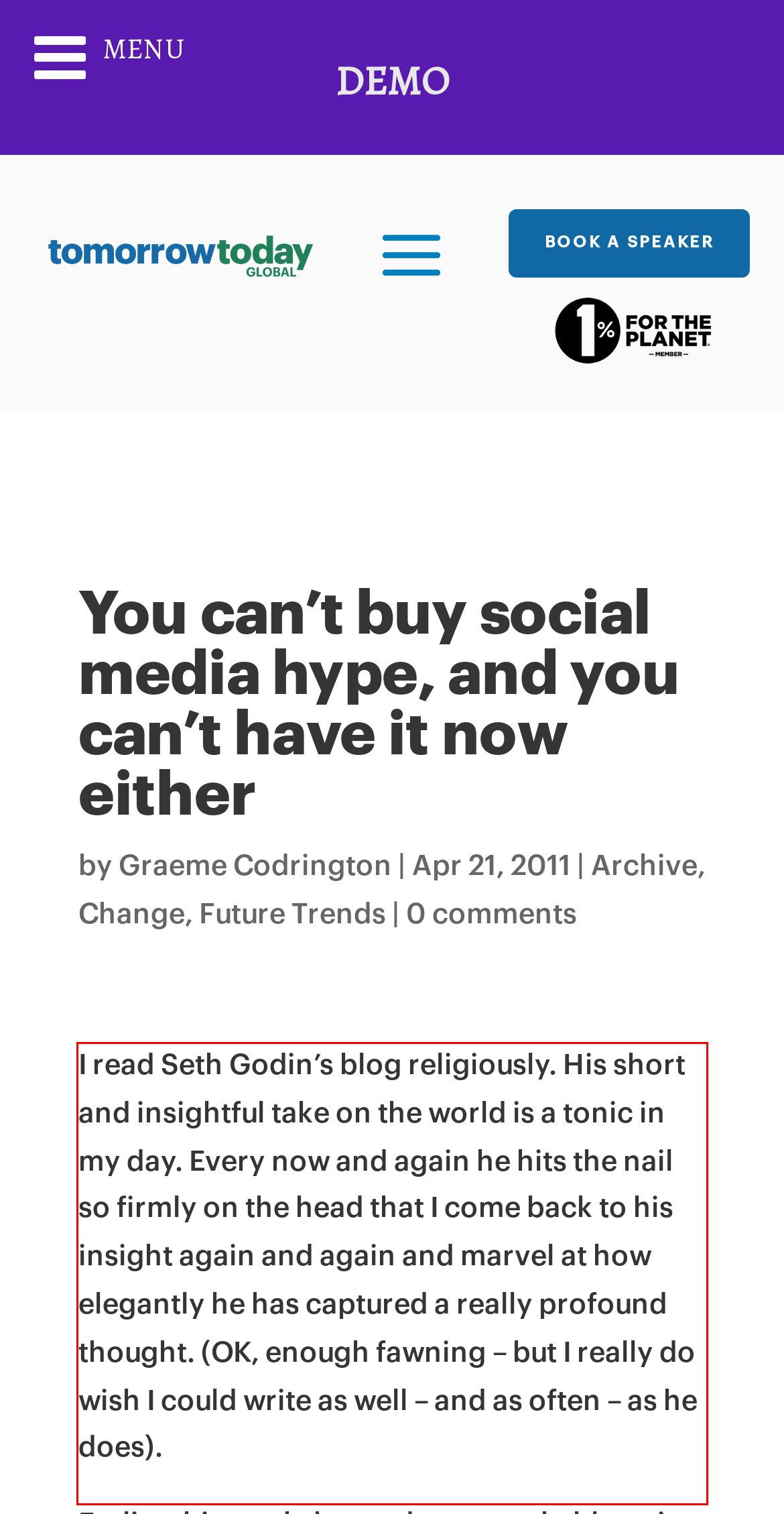Analyze the webpage screenshot and use OCR to recognize the text content in the red bounding box.

I read Seth Godin’s blog religiously. His short and insightful take on the world is a tonic in my day. Every now and again he hits the nail so firmly on the head that I come back to his insight again and again and marvel at how elegantly he has captured a really profound thought. (OK, enough fawning – but I really do wish I could write as well – and as often – as he does).